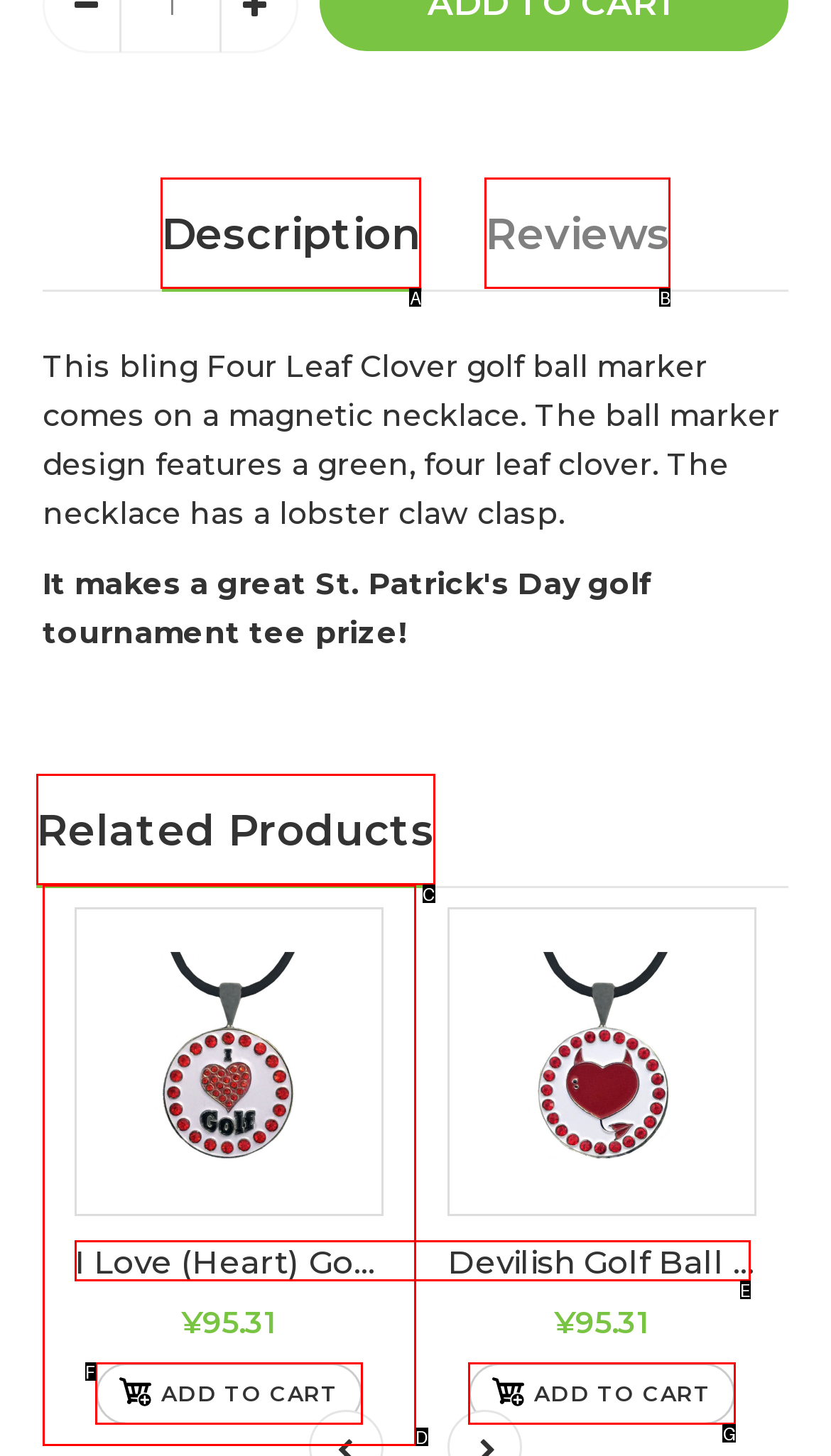Point out the option that best suits the description: Add to cart
Indicate your answer with the letter of the selected choice.

G